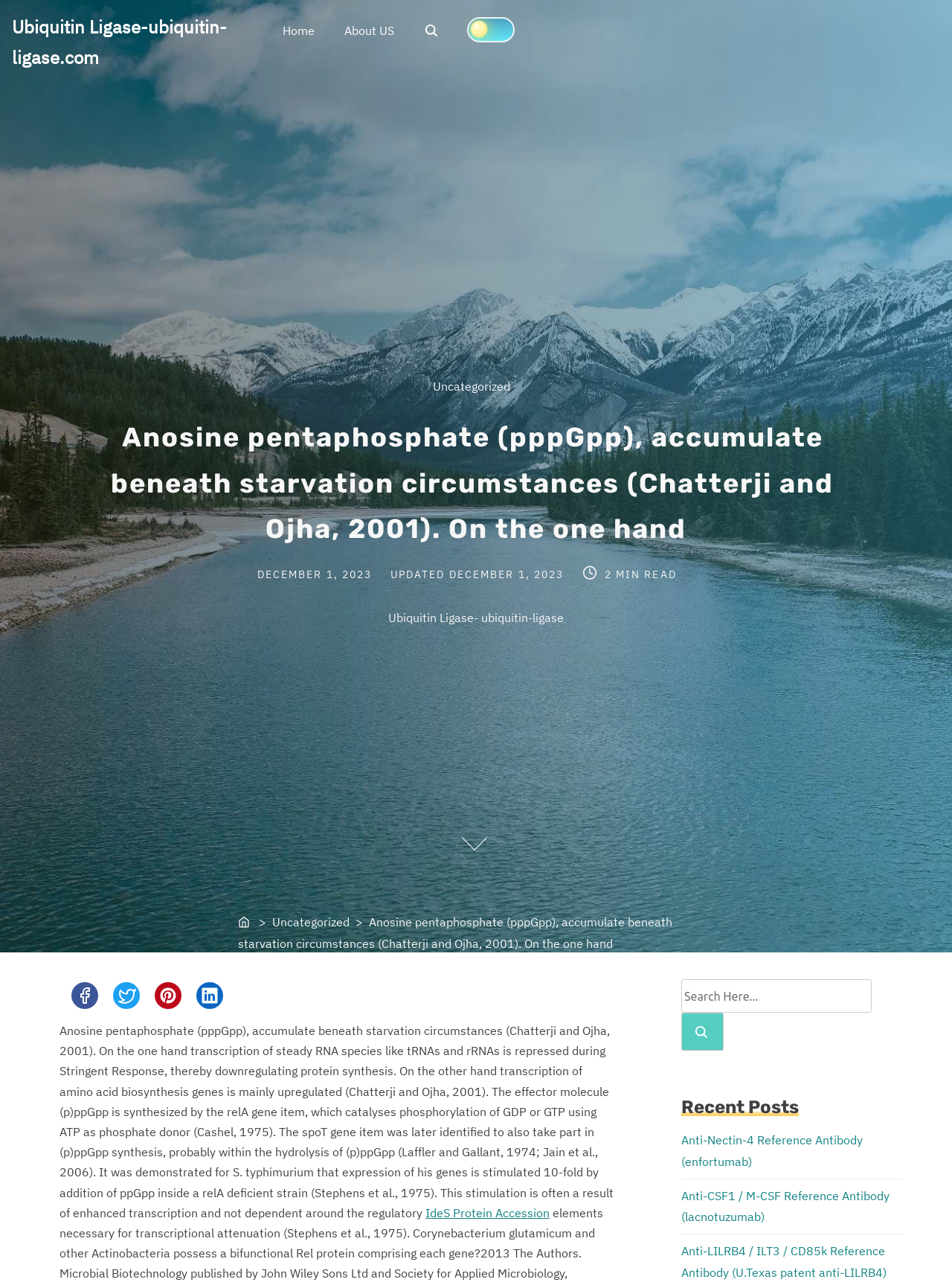Given the description of a UI element: "aria-label="Click to toggle dark mode"", identify the bounding box coordinates of the matching element in the webpage screenshot.

[0.479, 0.005, 0.552, 0.042]